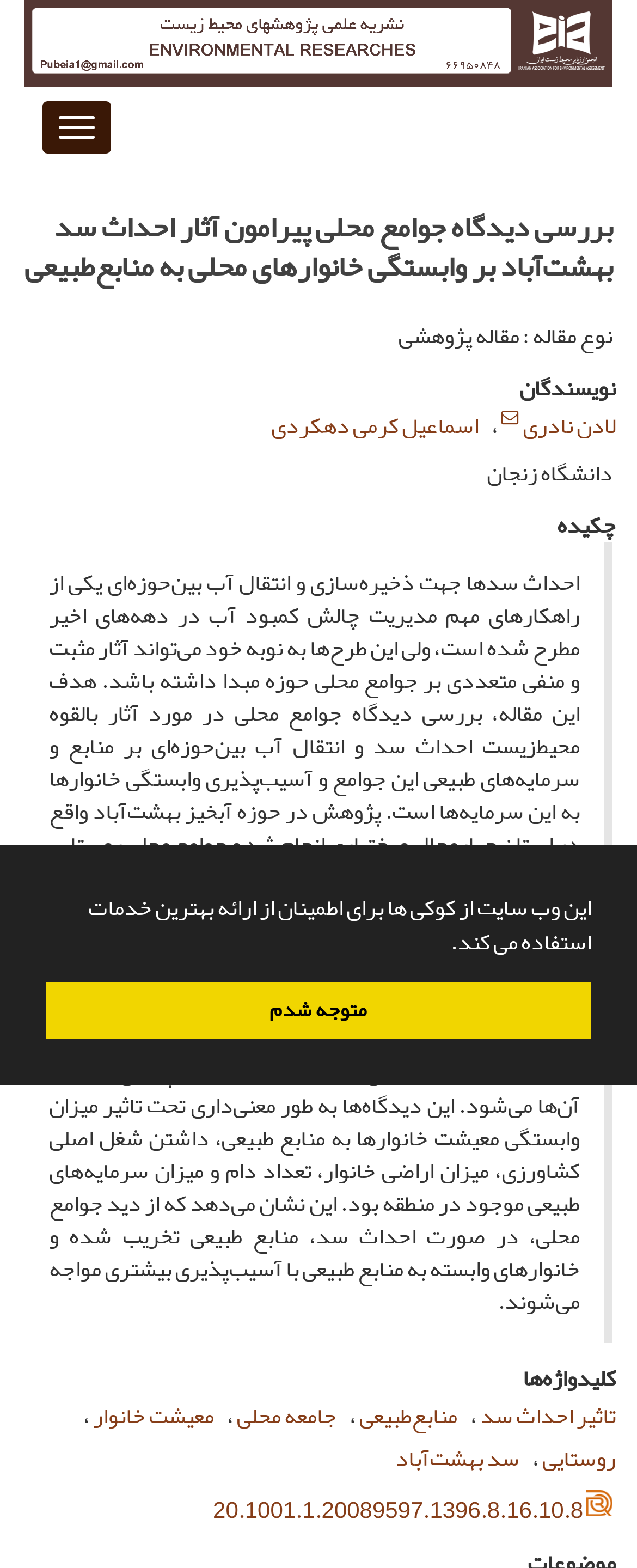Pinpoint the bounding box coordinates of the area that should be clicked to complete the following instruction: "Toggle navigation". The coordinates must be given as four float numbers between 0 and 1, i.e., [left, top, right, bottom].

[0.064, 0.063, 0.177, 0.099]